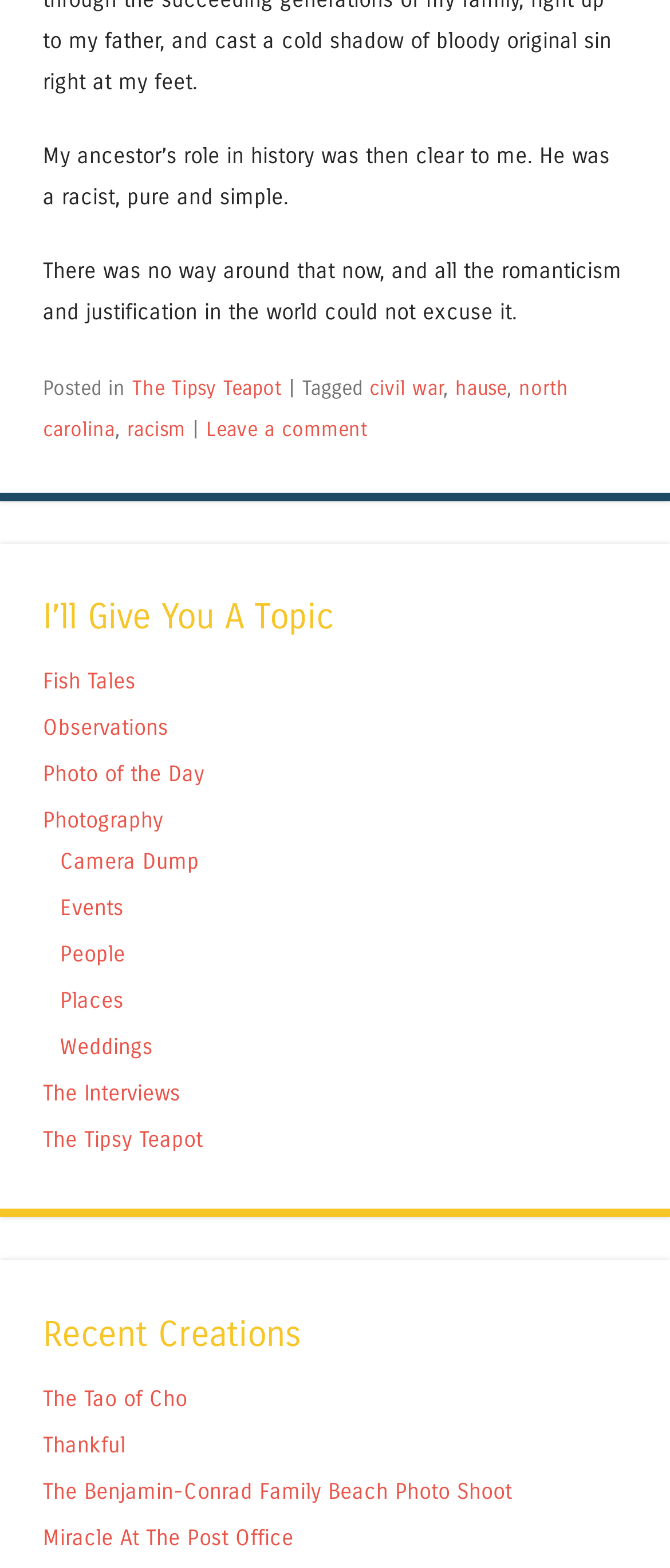Find and indicate the bounding box coordinates of the region you should select to follow the given instruction: "Read the post tagged 'civil war'".

[0.551, 0.239, 0.662, 0.255]